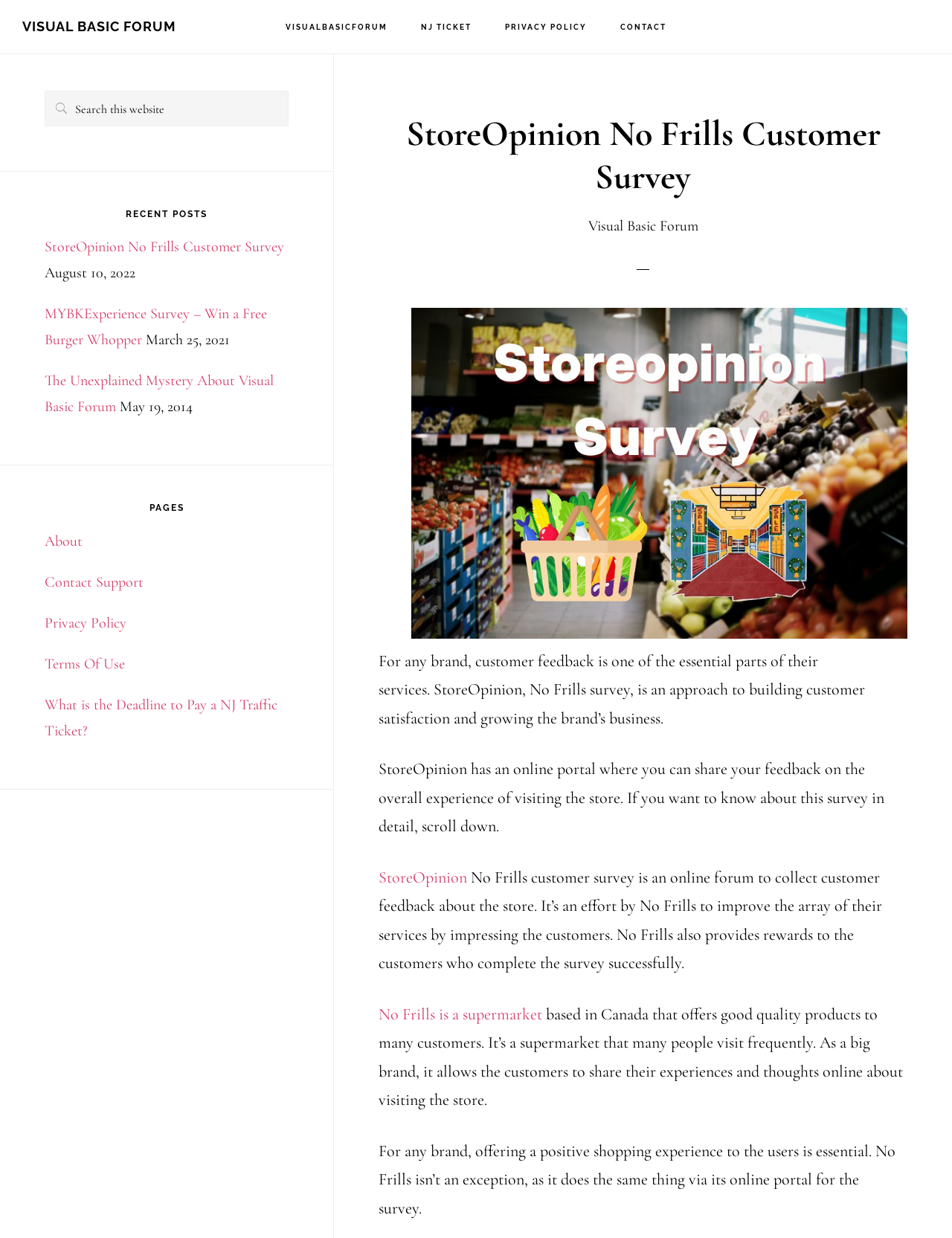Determine and generate the text content of the webpage's headline.

StoreOpinion No Frills Customer Survey